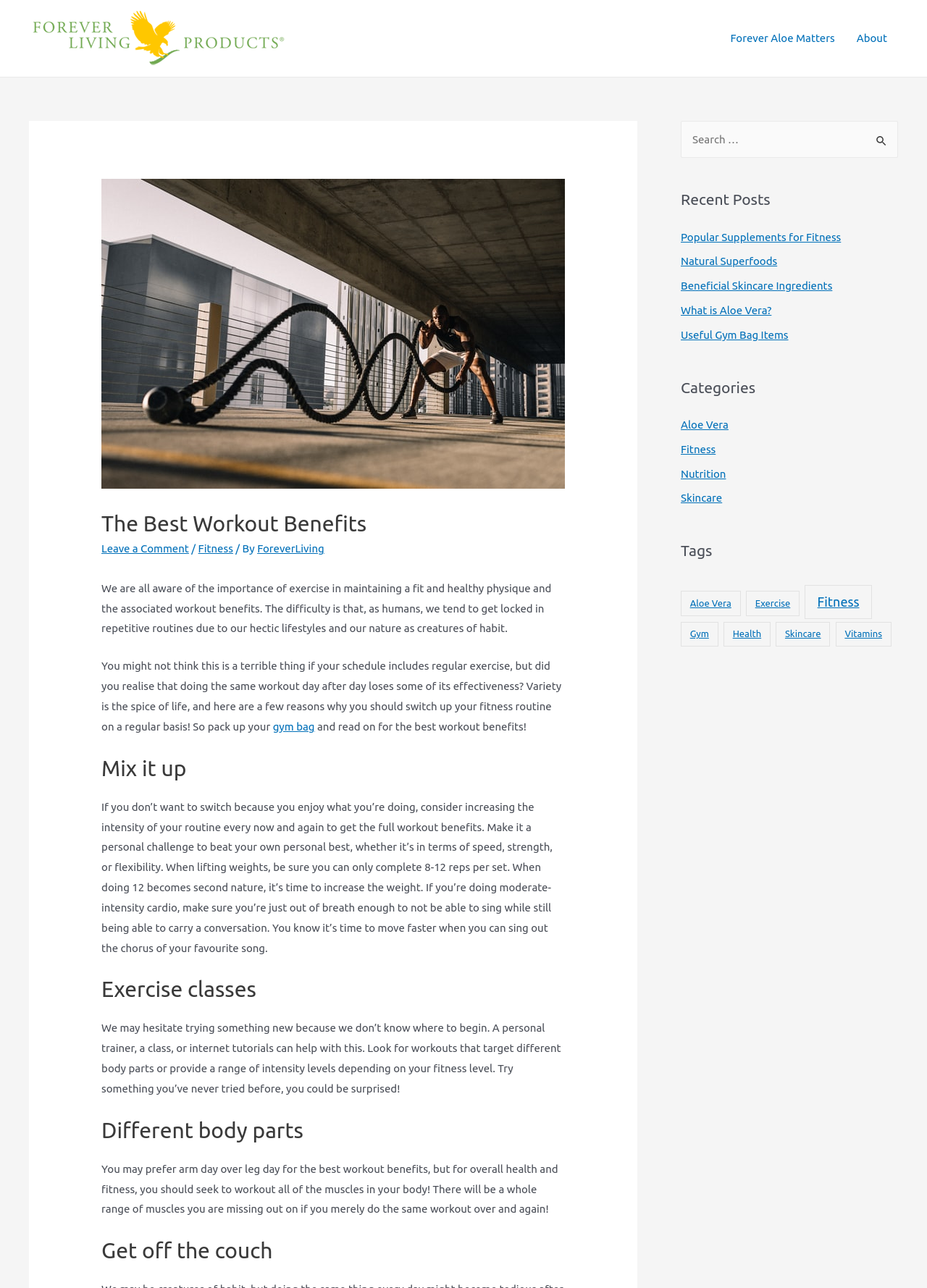Using the description: "Skincare", determine the UI element's bounding box coordinates. Ensure the coordinates are in the format of four float numbers between 0 and 1, i.e., [left, top, right, bottom].

[0.734, 0.382, 0.779, 0.391]